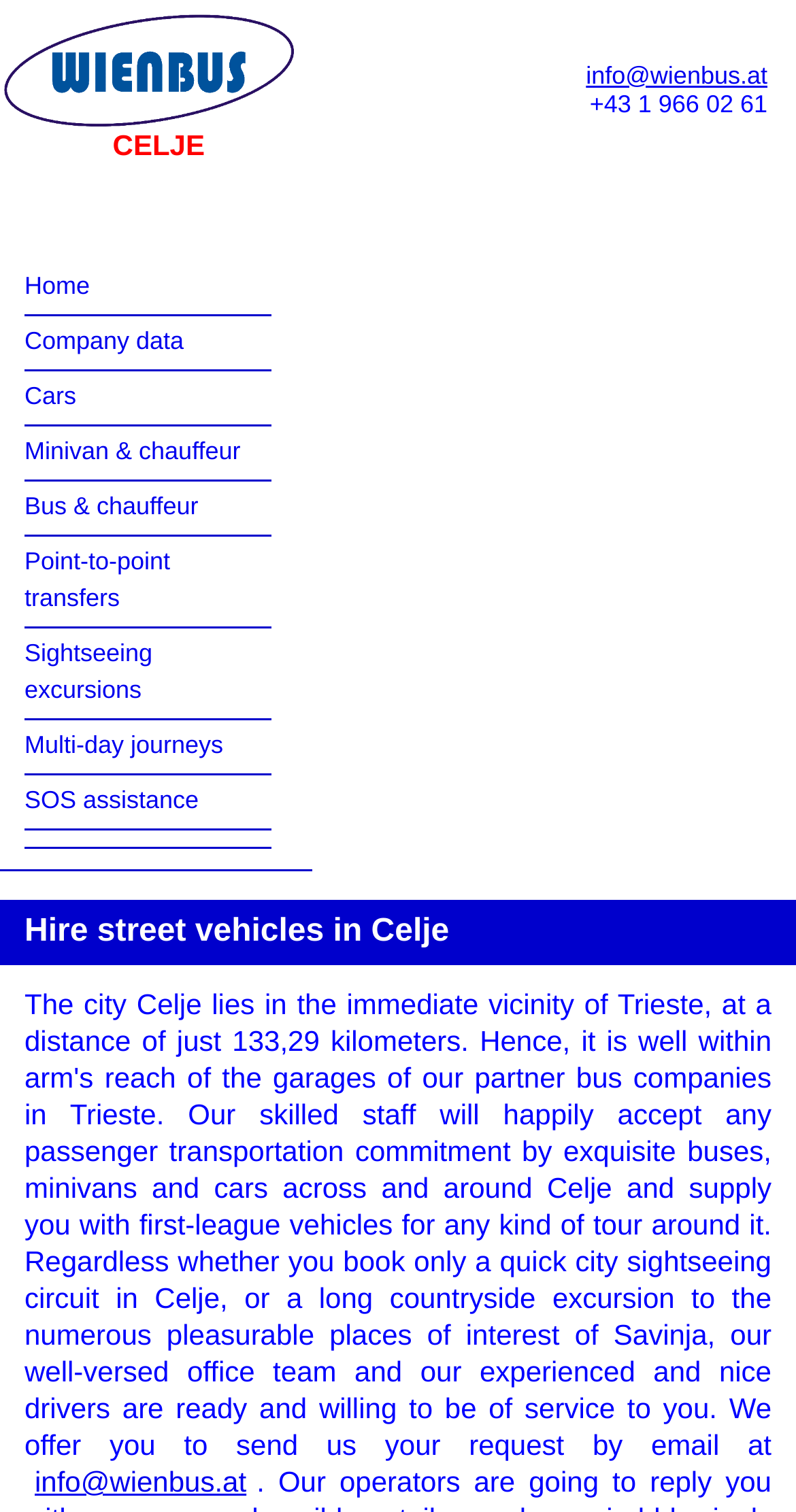Please predict the bounding box coordinates of the element's region where a click is necessary to complete the following instruction: "Get information about minivan and chauffeur services". The coordinates should be represented by four float numbers between 0 and 1, i.e., [left, top, right, bottom].

[0.031, 0.289, 0.302, 0.308]